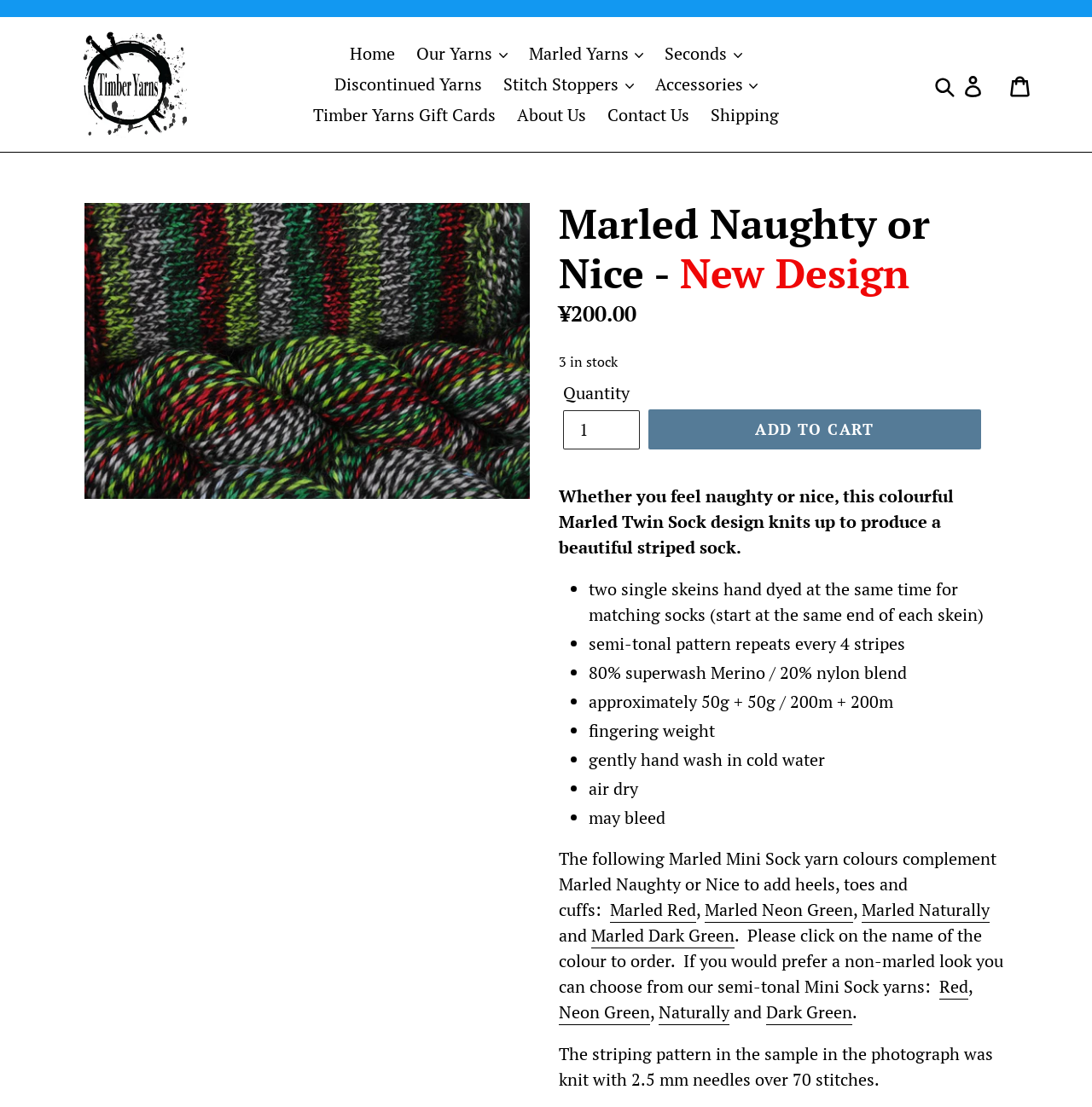What is the fibre composition of the yarn?
Please provide a single word or phrase as your answer based on the screenshot.

80% superwash Merino / 20% nylon blend